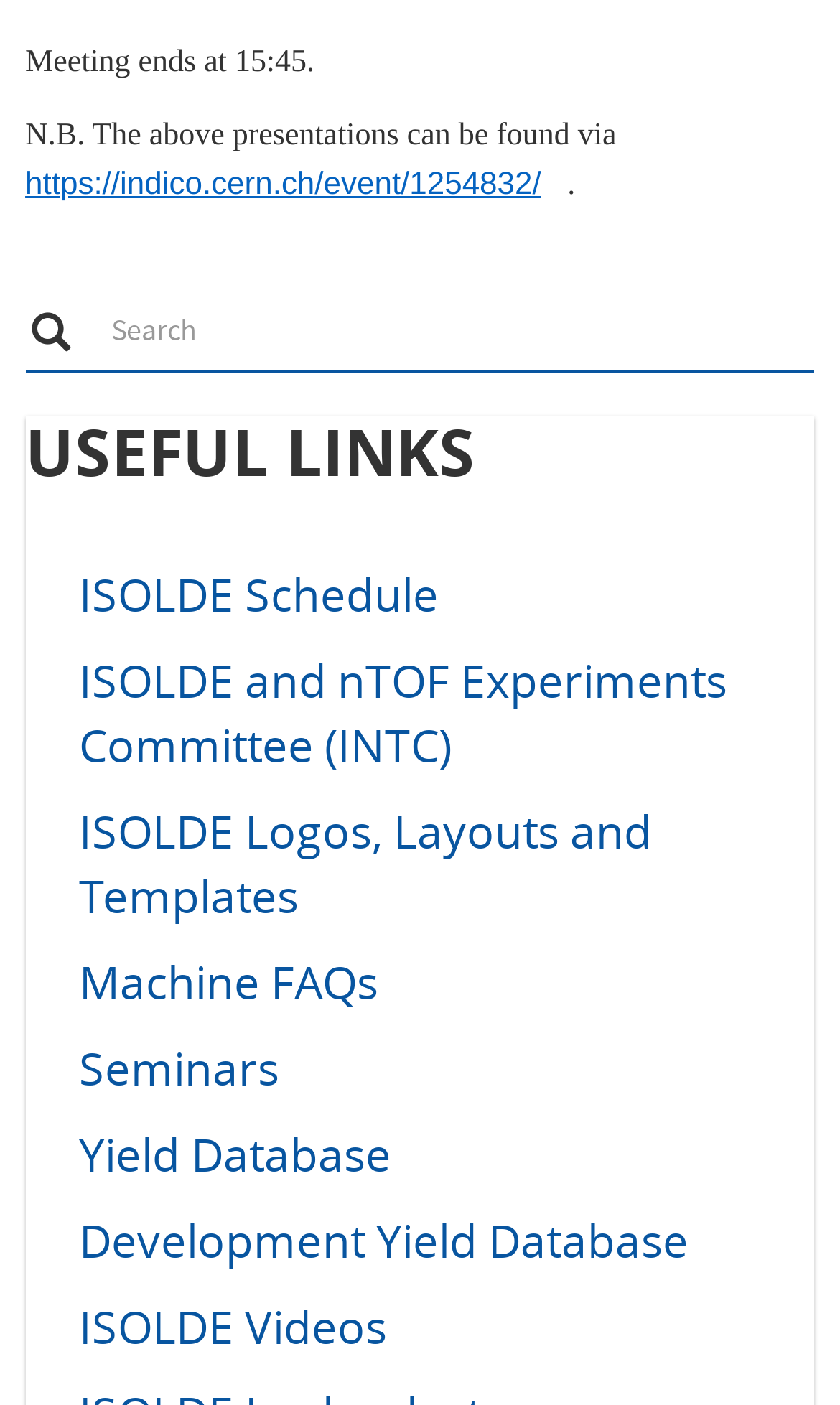How many links are provided under the 'USEFUL LINKS' section?
Can you provide a detailed and comprehensive answer to the question?

There are 7 links provided under the 'USEFUL LINKS' section, excluding the 'ISOLDE Videos' link, which is the 8th link.